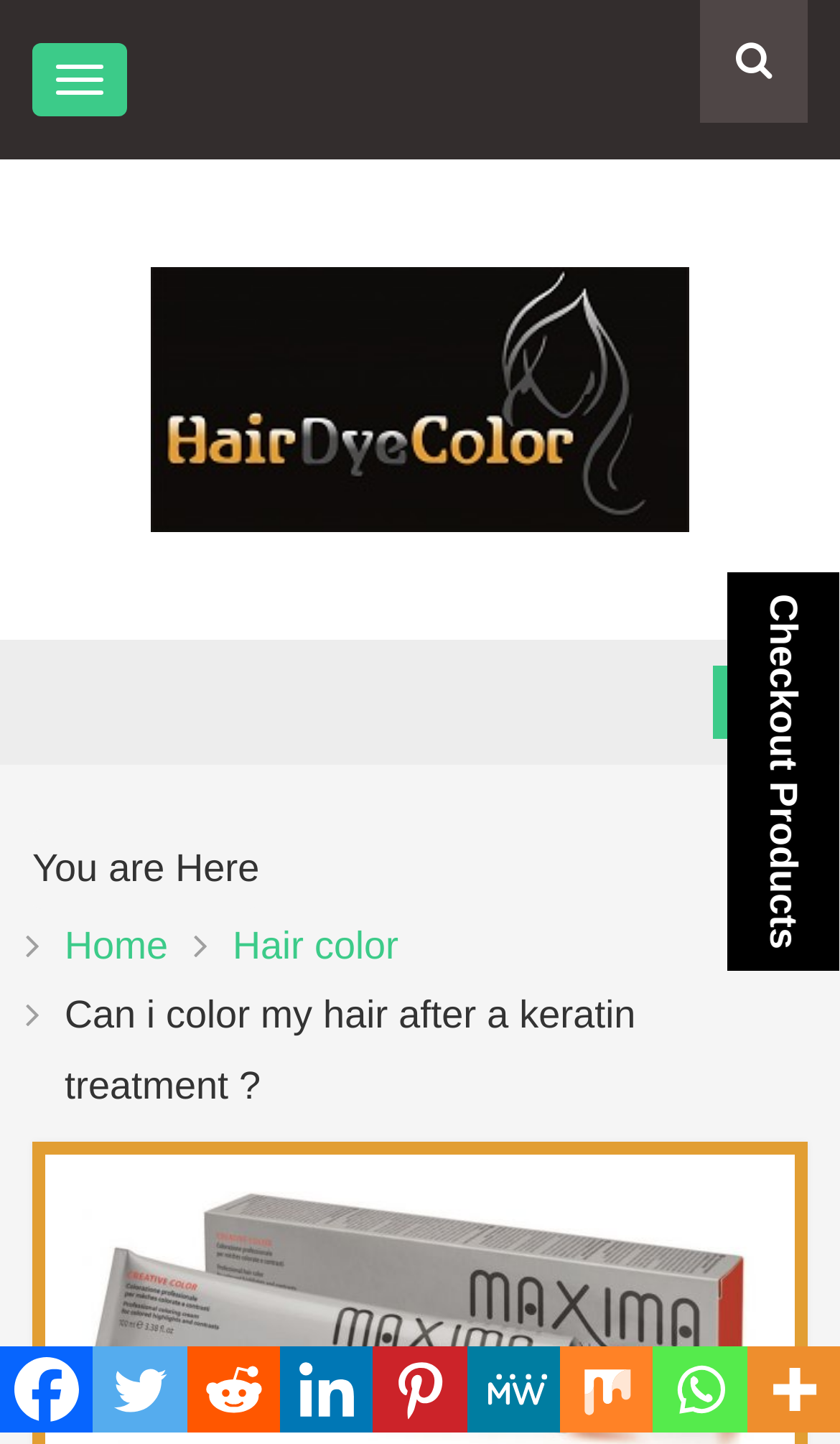Using the given description, provide the bounding box coordinates formatted as (top-left x, top-left y, bottom-right x, bottom-right y), with all values being floating point numbers between 0 and 1. Description: parent_node: Hair Dye Color

[0.179, 0.185, 0.821, 0.368]